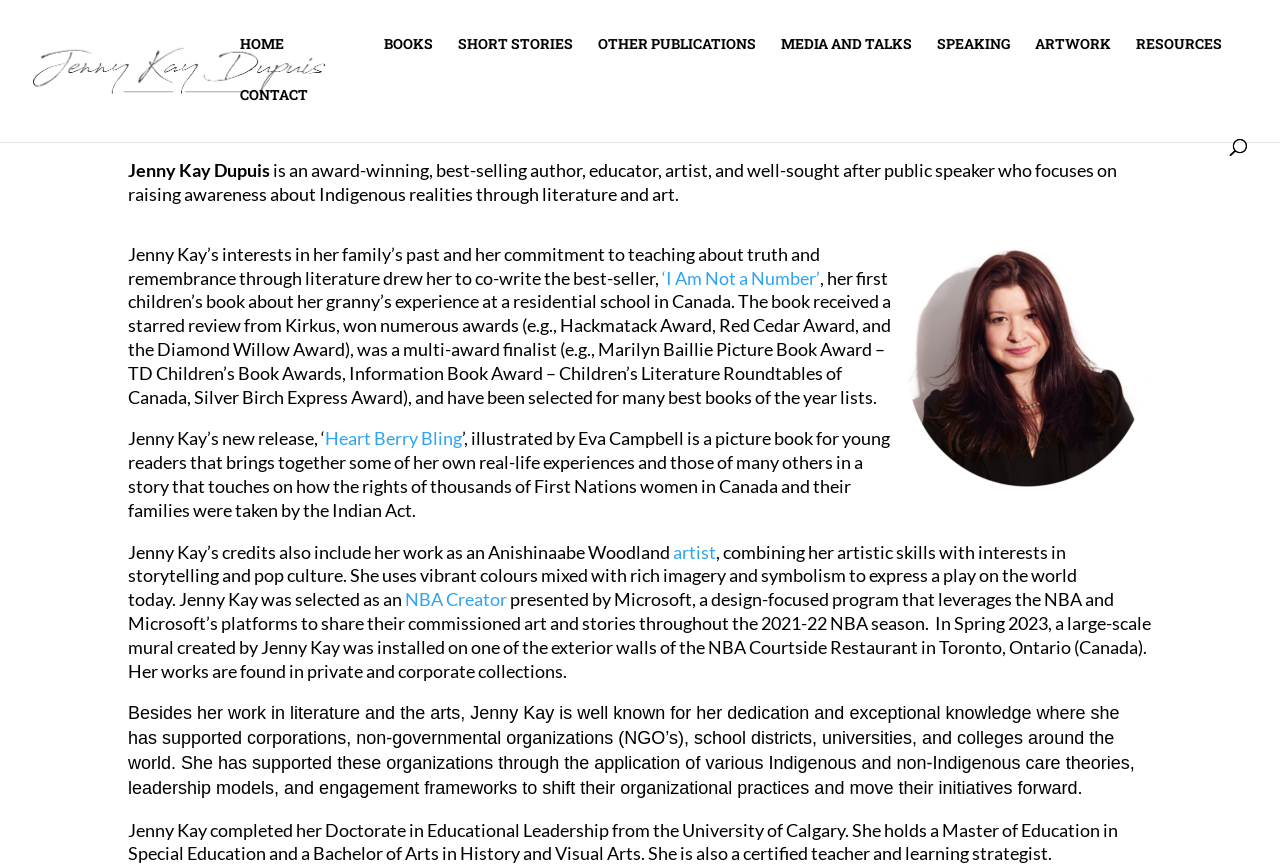Describe all the visual and textual components of the webpage comprehensively.

The webpage is about Jenny Kay Dupuis, an award-winning author, educator, artist, and public speaker. At the top left, there is a link to her name, accompanied by an image of her. Below this, there is a navigation menu with links to different sections of the website, including HOME, ABOUT, BOOKS, SHORT STORIES, and more.

On the main content area, there is a brief introduction to Jenny Kay Dupuis, describing her as an award-winning author, educator, artist, and public speaker who focuses on raising awareness about Indigenous realities through literature and art. Below this, there is a profile picture of her.

The webpage then highlights her literary works, including her first children's book, "I Am Not a Number", which received a starred review from Kirkus and won numerous awards. There is also a mention of her new release, "Heart Berry Bling", a picture book for young readers.

In addition to her literary works, the webpage showcases her artistic skills as an Anishinaabe Woodland artist, combining vibrant colors with rich imagery and symbolism to express a play on the world today. It also mentions her selection as an NBA Creator, a design-focused program that leverages the NBA and Microsoft's platforms to share commissioned art and stories.

The webpage further highlights her exceptional knowledge and dedication to supporting corporations, non-governmental organizations, school districts, universities, and colleges around the world through the application of various Indigenous and non-Indigenous care theories, leadership models, and engagement frameworks.

Finally, the webpage provides information about her educational background, including her Doctorate in Educational Leadership from the University of Calgary, Master of Education in Special Education, and Bachelor of Arts in History and Visual Arts.